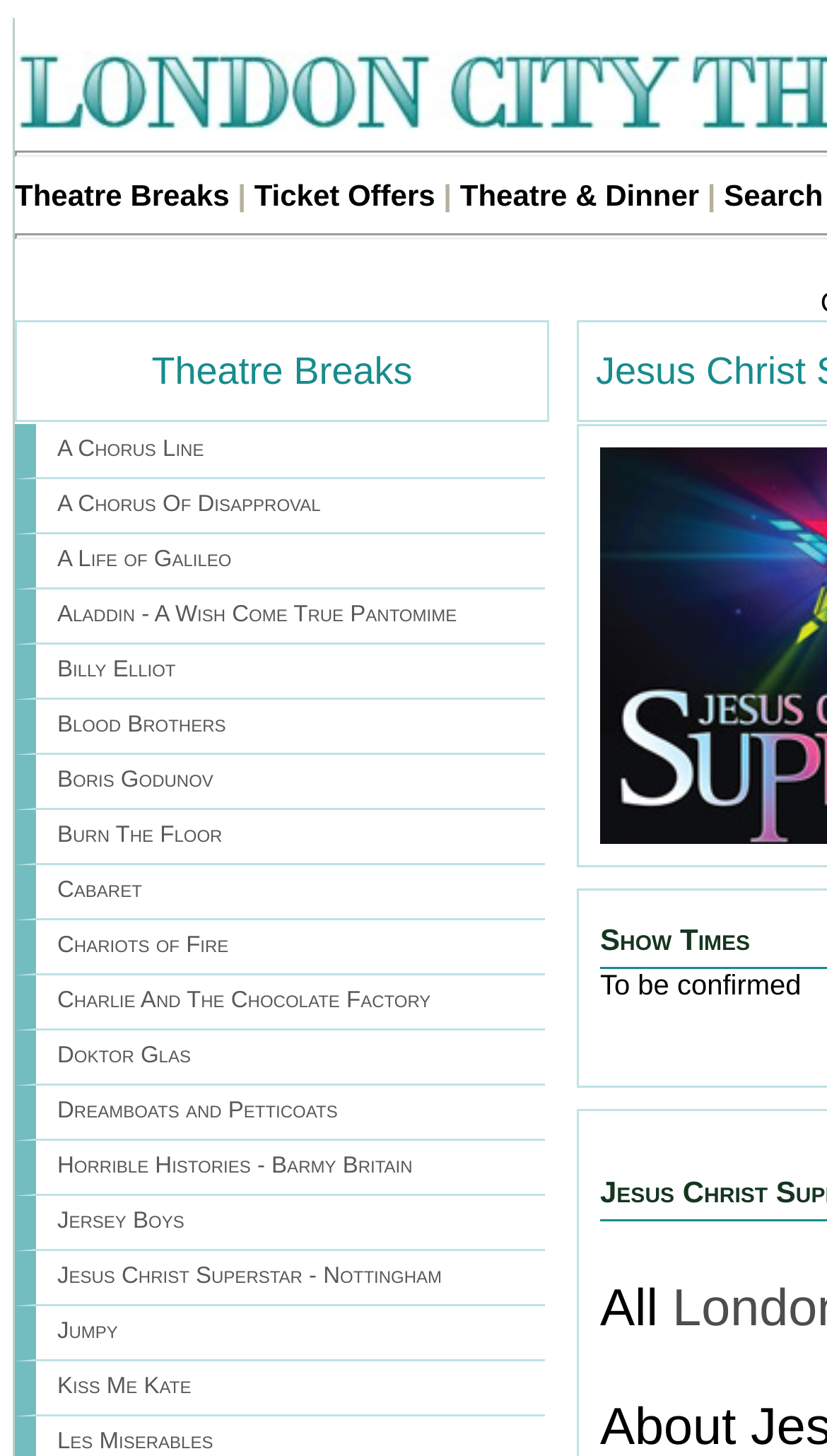Find the bounding box coordinates of the element you need to click on to perform this action: 'View Jesus Christ Superstar - Nottingham details'. The coordinates should be represented by four float values between 0 and 1, in the format [left, top, right, bottom].

[0.069, 0.868, 0.534, 0.885]